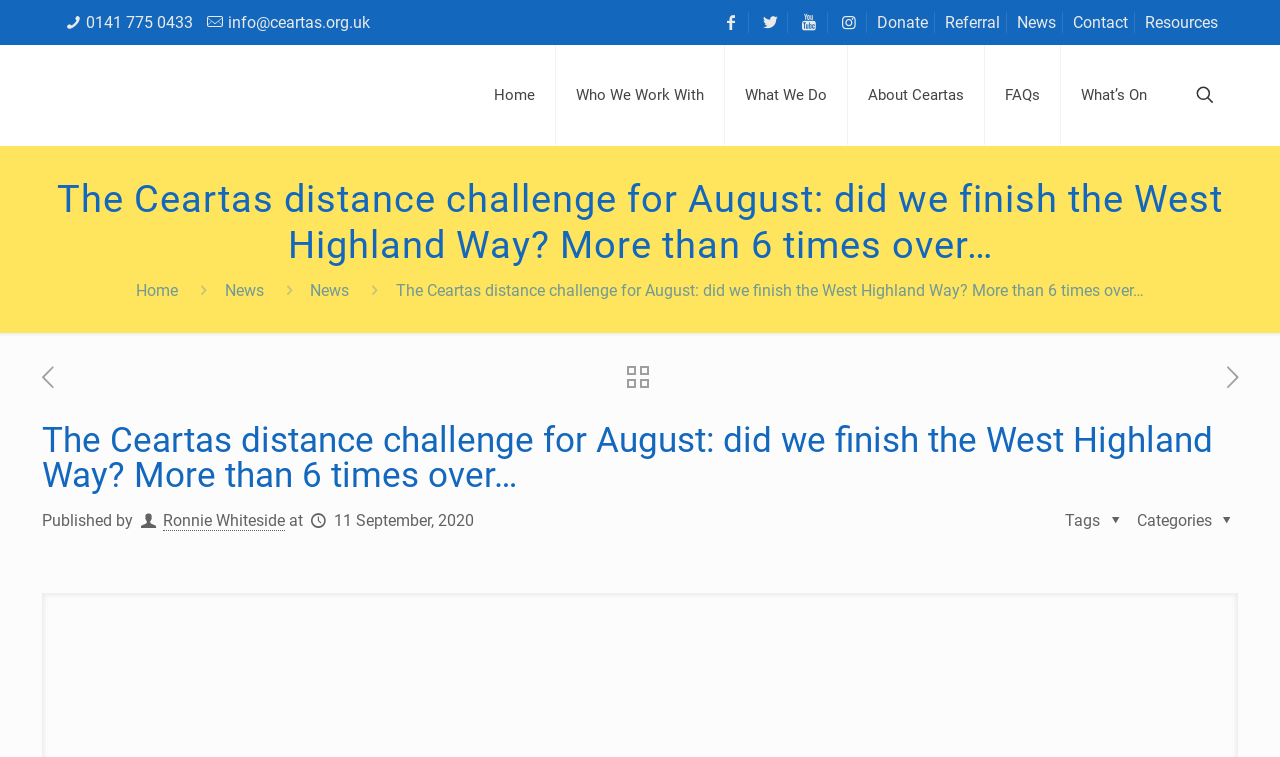Create a detailed summary of all the visual and textual information on the webpage.

The webpage is about Ceartas, an advocacy service in East Dunbartonshire, and it appears to be a blog post about a distance challenge in August. At the top left, there is a list of contact details, including a phone number and email address. Below this, there are several social media links and a "Donate" button.

To the right of the contact details, there is a navigation menu with links to "Home", "Who We Work With", "What We Do", "About Ceartas", "FAQs", and "What's On". Next to this menu, there is a search icon.

The main content of the page is a blog post titled "The Ceartas distance challenge for August: did we finish the West Highland Way? More than 6 times over…". The post has a heading and a brief introduction, followed by the main content, which is not explicitly described in the accessibility tree.

Below the main content, there are links to previous and next posts, as well as a link to all posts. There is also a heading that repeats the title of the blog post, followed by information about the author, Ronnie Whiteside, and the publication date, September 11, 2020. Additionally, there are categories and tags listed at the bottom of the page.

At the top right, there are links to "Home", "News", and another instance of the blog post title, which may be a breadcrumb navigation.